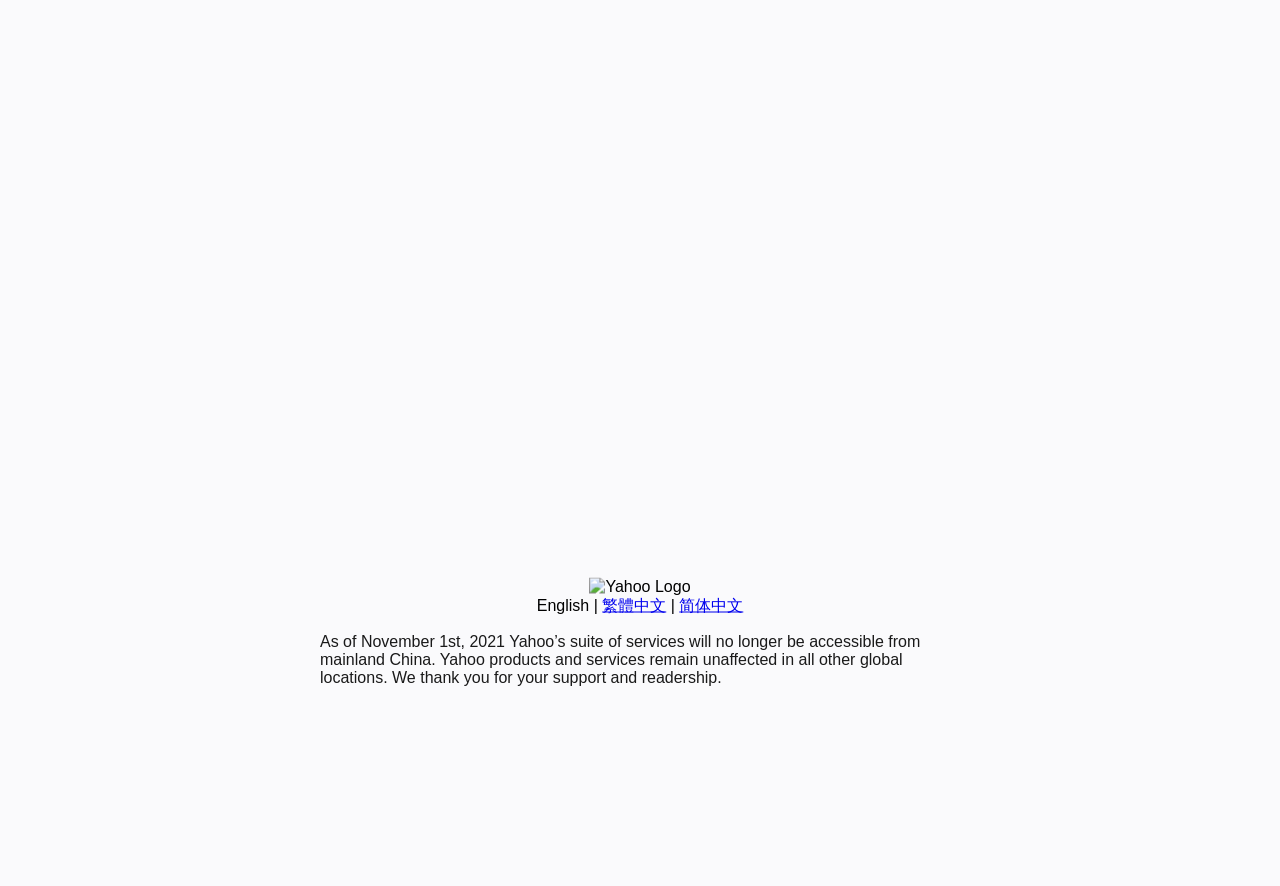Provide the bounding box coordinates in the format (top-left x, top-left y, bottom-right x, bottom-right y). All values are floating point numbers between 0 and 1. Determine the bounding box coordinate of the UI element described as: 繁體中文

[0.47, 0.673, 0.52, 0.692]